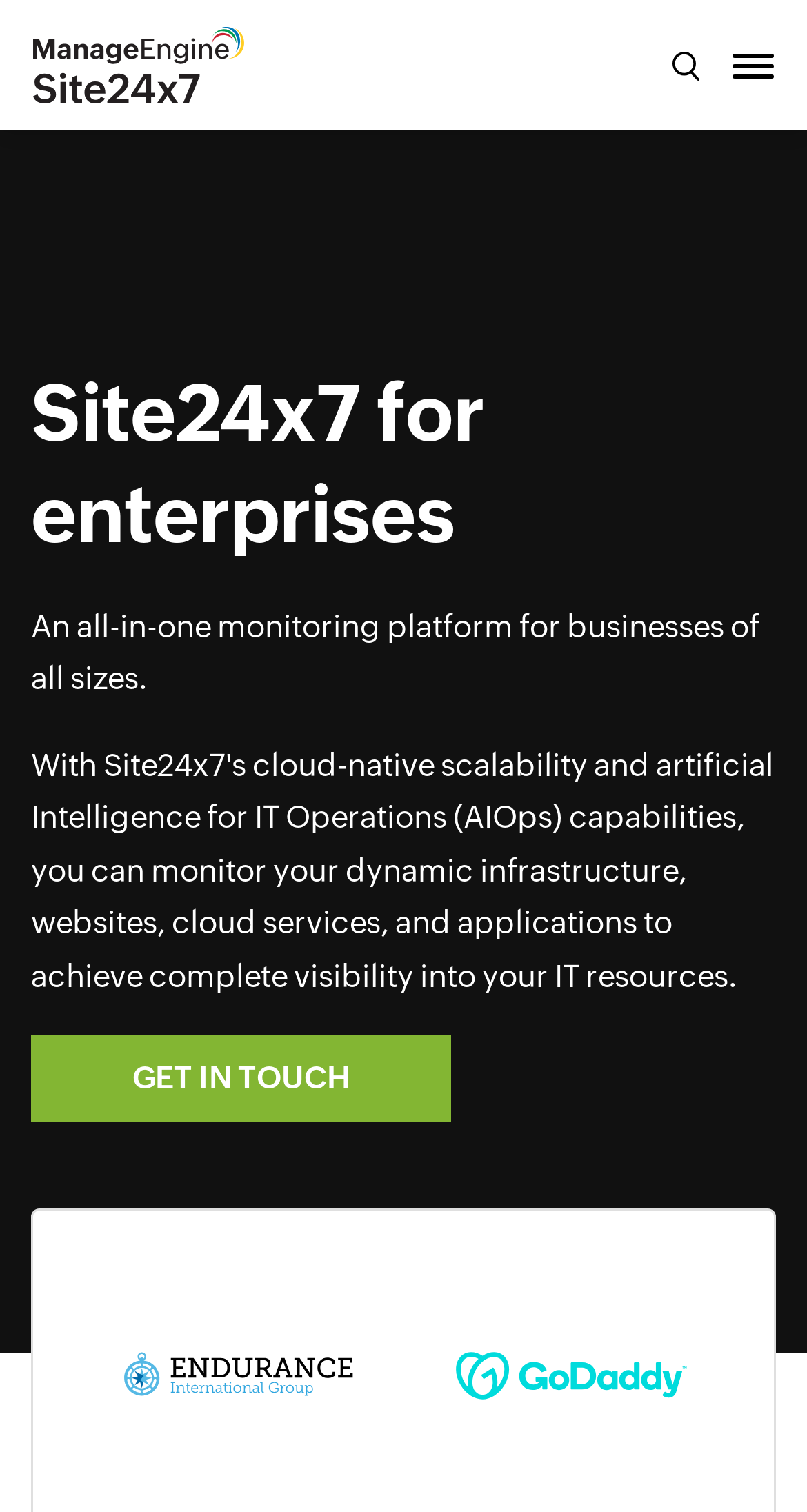Examine the image and give a thorough answer to the following question:
How many partner logos are displayed?

There are two partner logos displayed at the bottom of the webpage, which are 'Endurance logo' and 'godaddy logo'.